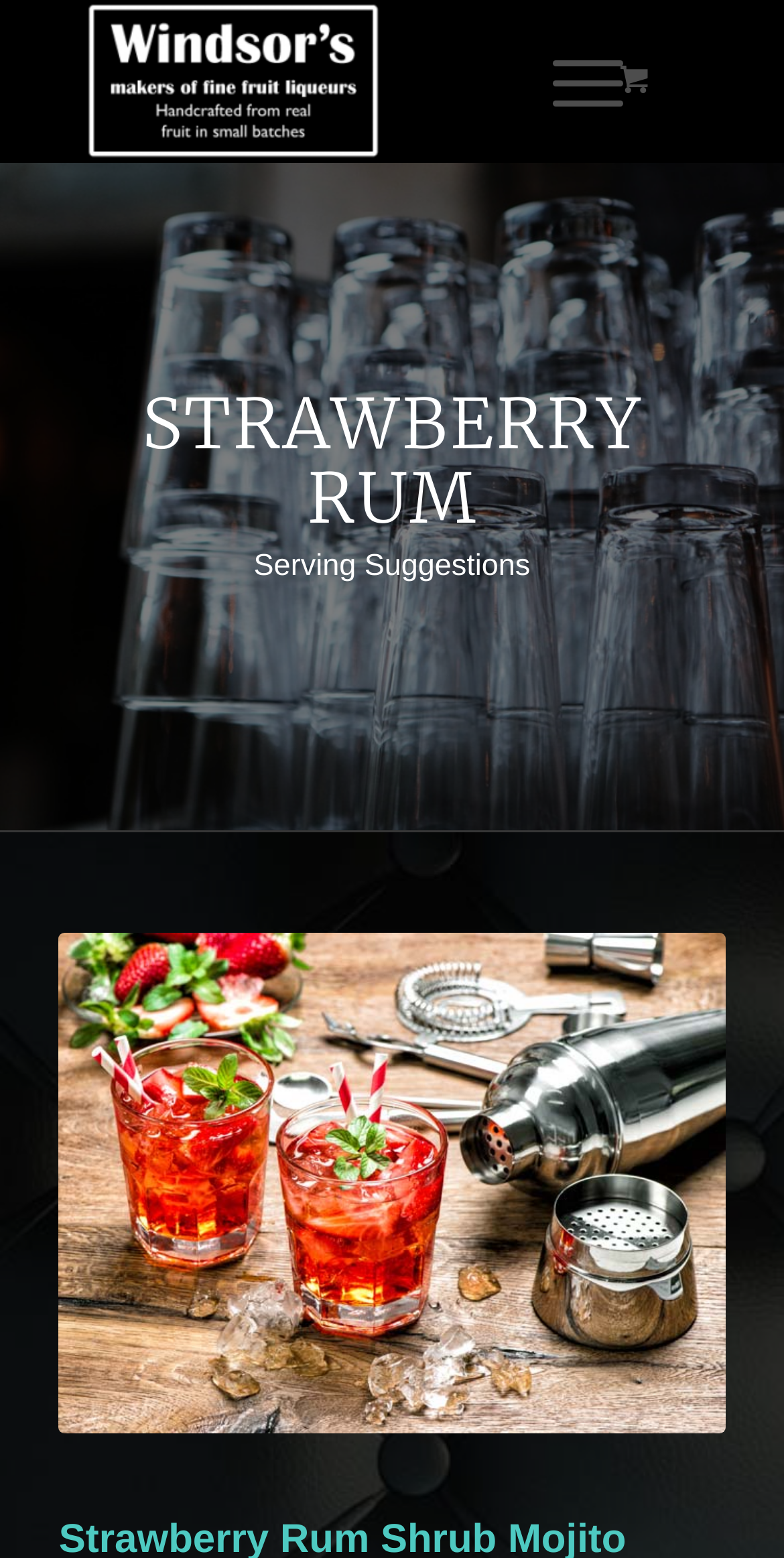Respond to the following question using a concise word or phrase: 
Is there a menu on the webpage?

Yes